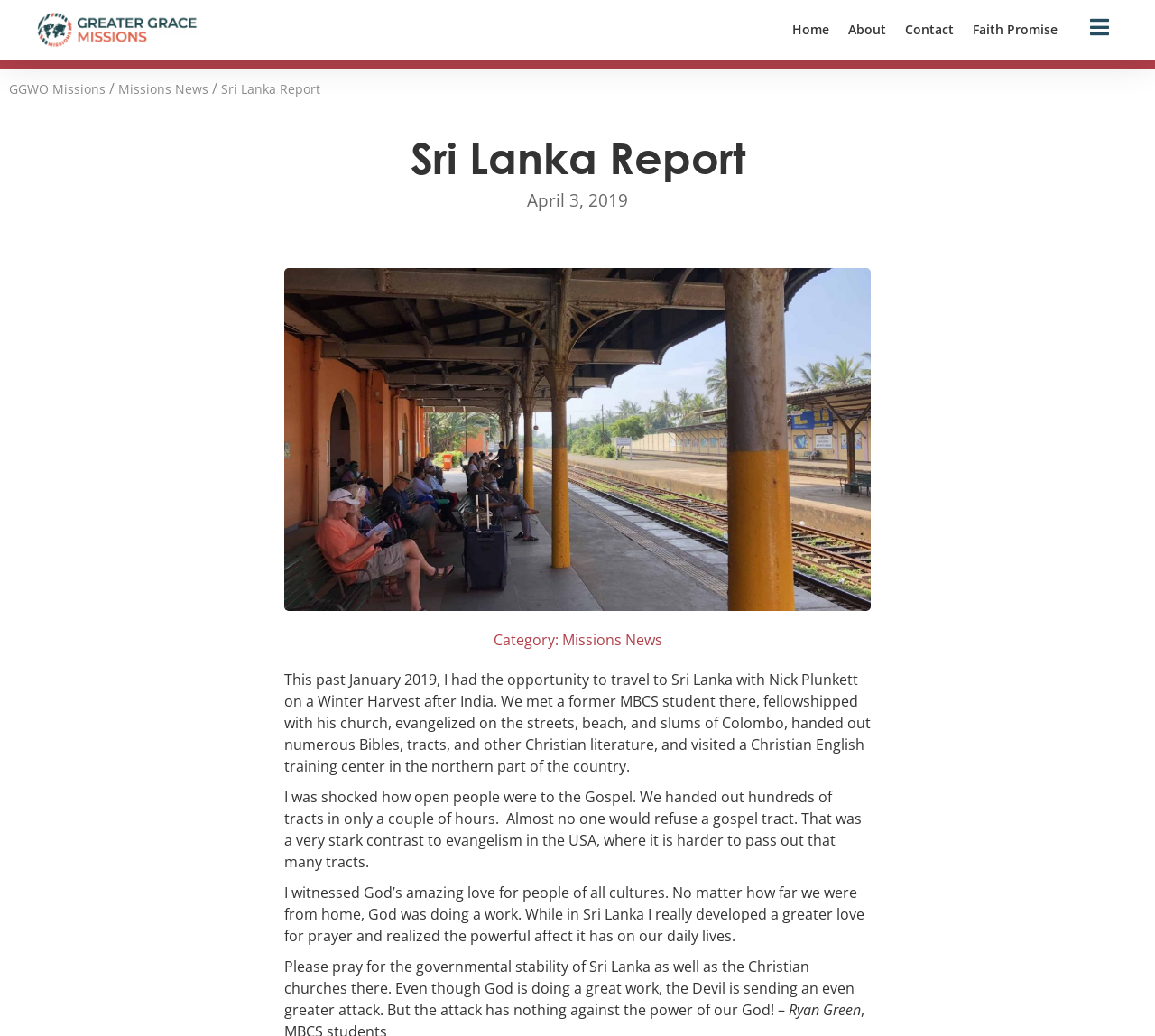Indicate the bounding box coordinates of the clickable region to achieve the following instruction: "Check the date of the report."

[0.456, 0.181, 0.544, 0.206]